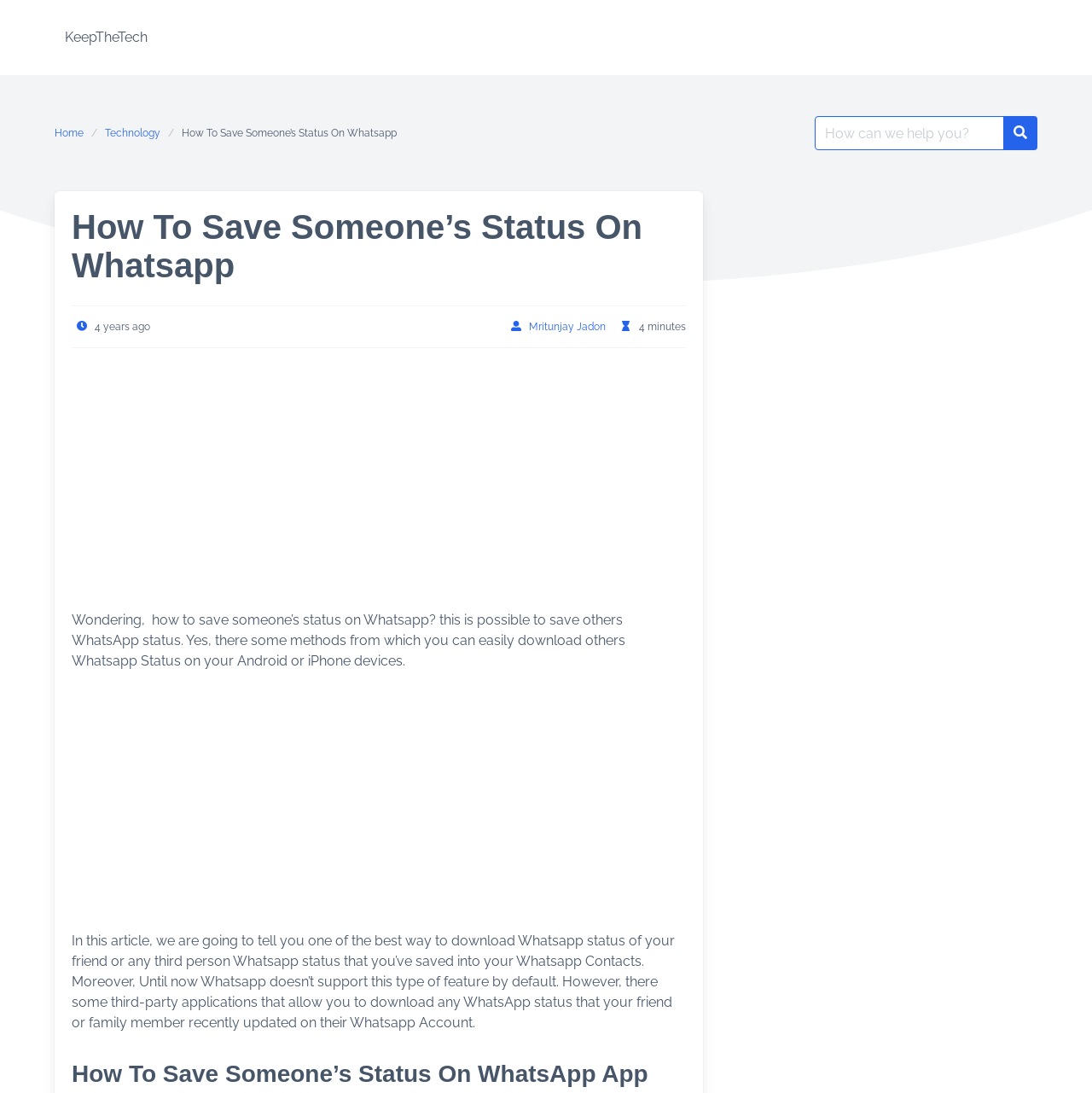Please determine the bounding box coordinates of the element's region to click in order to carry out the following instruction: "Click on the 'Technology' link". The coordinates should be four float numbers between 0 and 1, i.e., [left, top, right, bottom].

[0.089, 0.115, 0.154, 0.129]